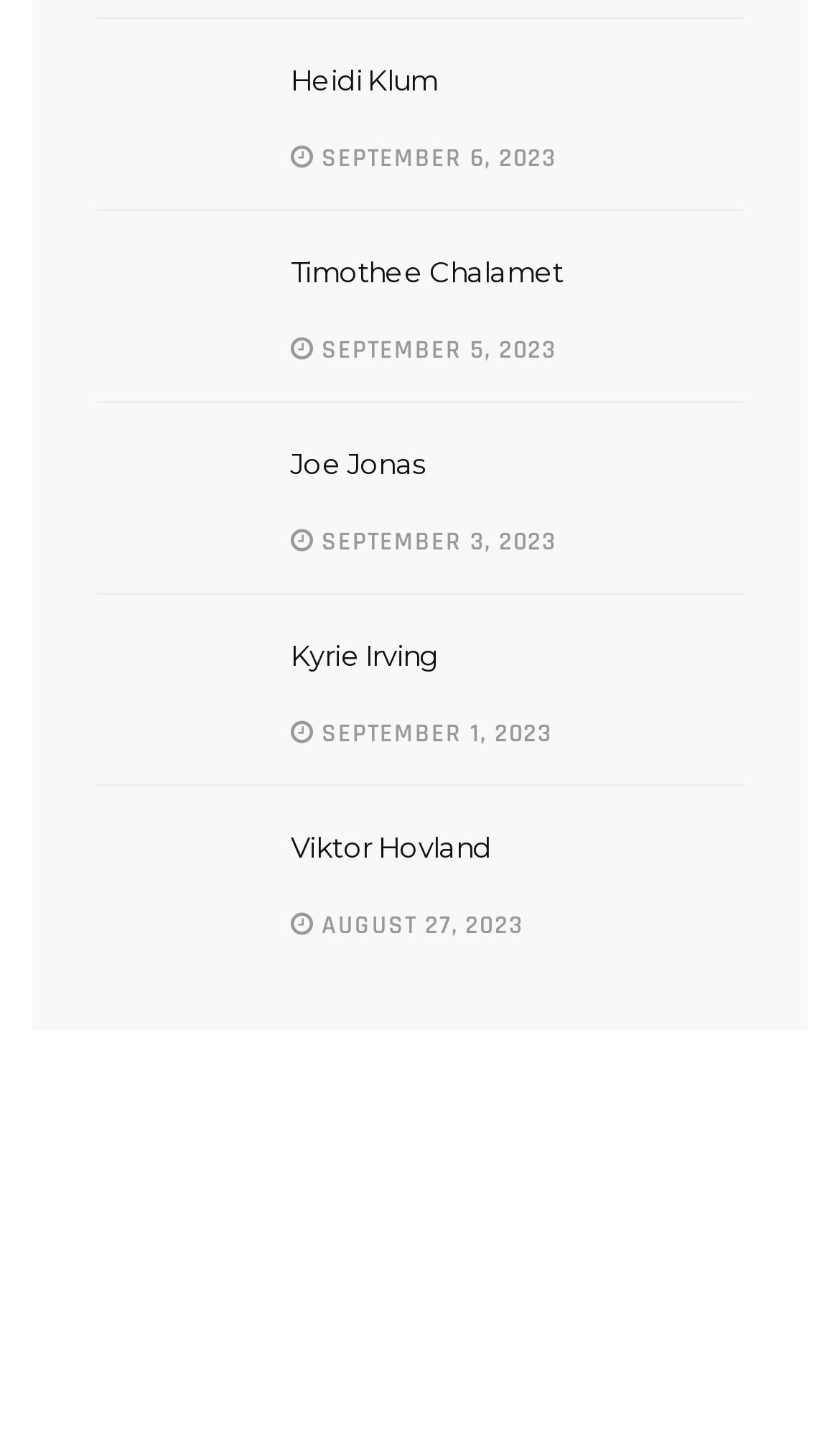Could you find the bounding box coordinates of the clickable area to complete this instruction: "go to ebay shop"?

None